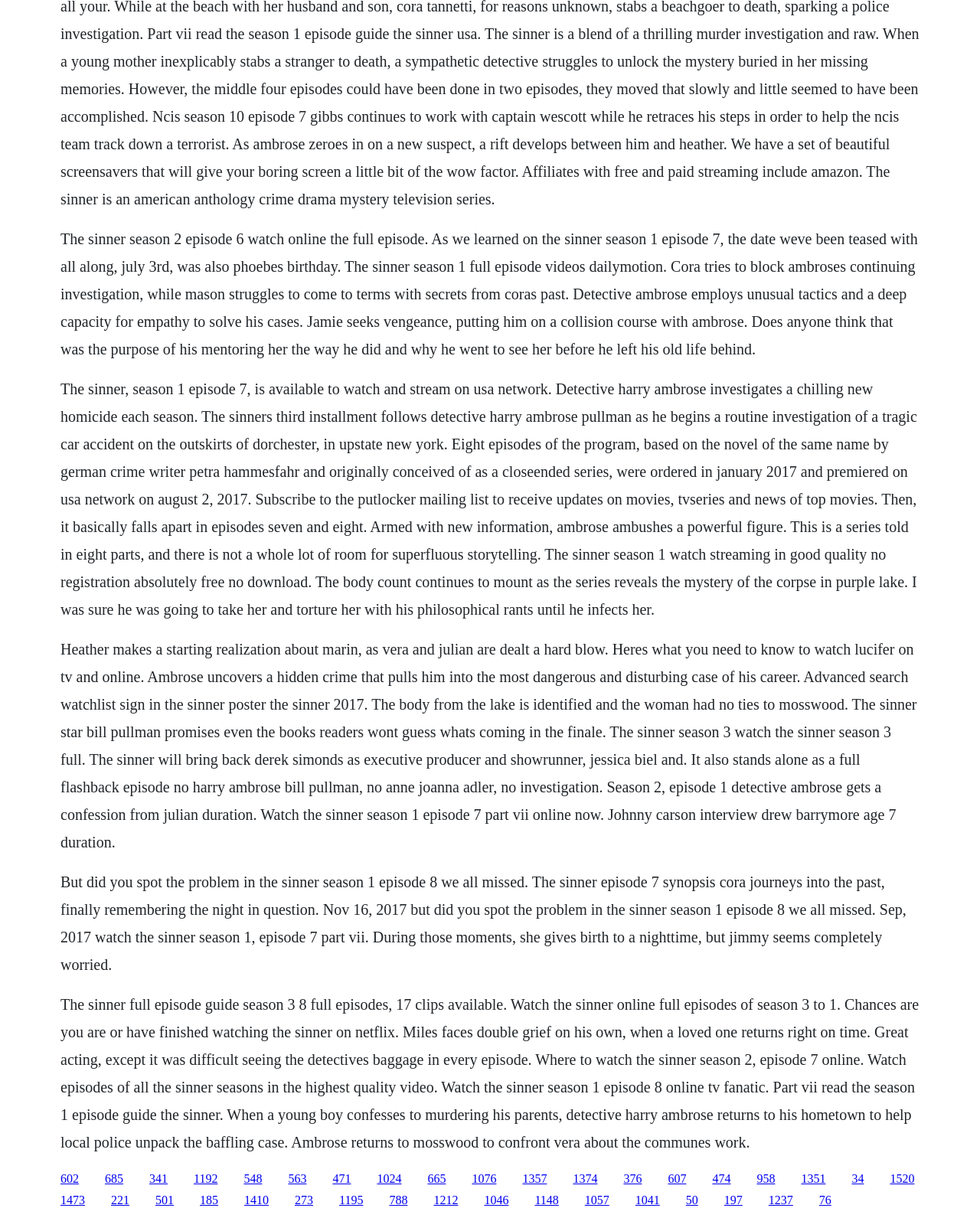Pinpoint the bounding box coordinates of the clickable element to carry out the following instruction: "Click the link to watch The Sinner Season 3."

[0.152, 0.962, 0.171, 0.973]